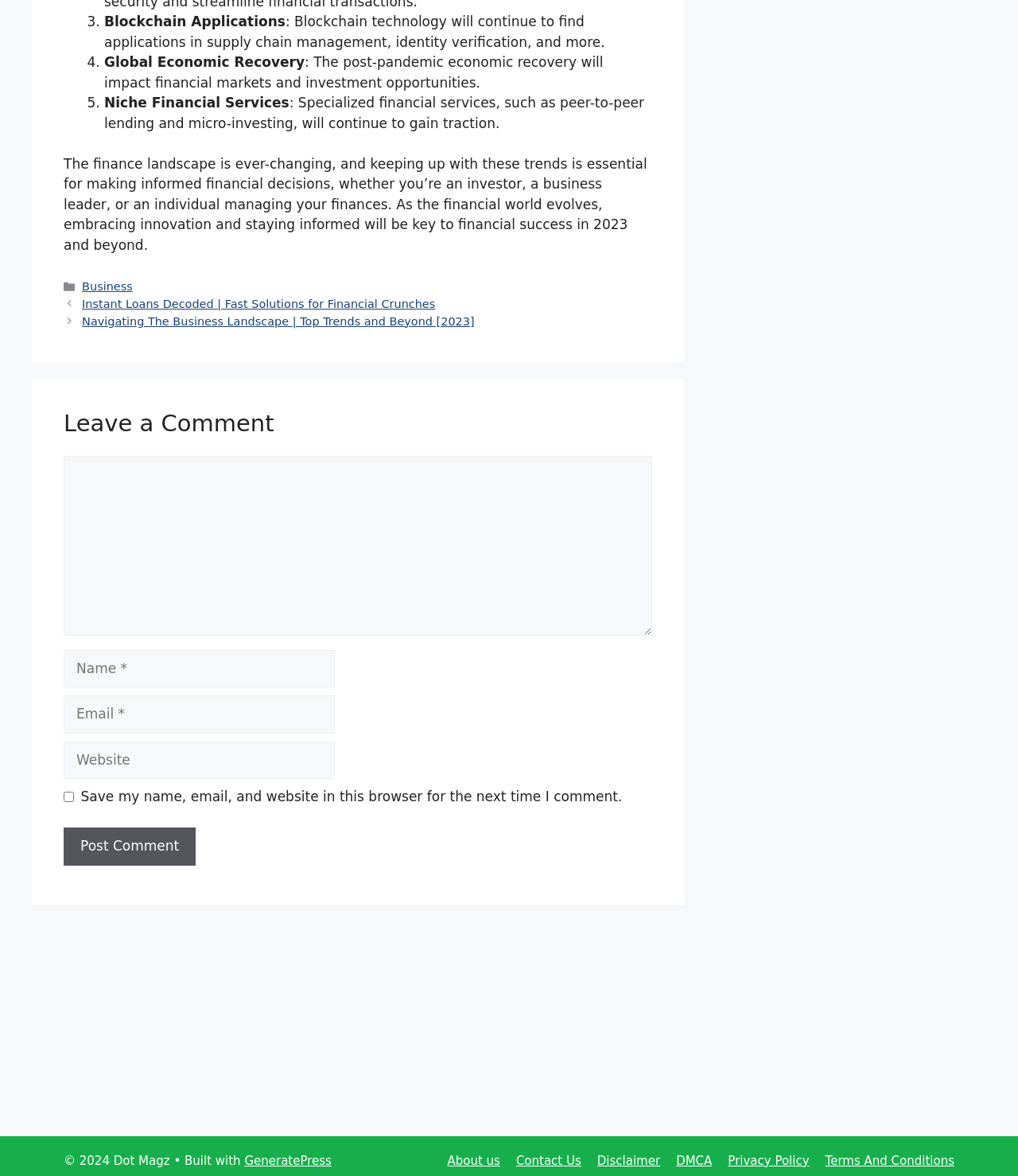Specify the bounding box coordinates of the area that needs to be clicked to achieve the following instruction: "Click on the 'Business' category".

[0.081, 0.238, 0.13, 0.249]